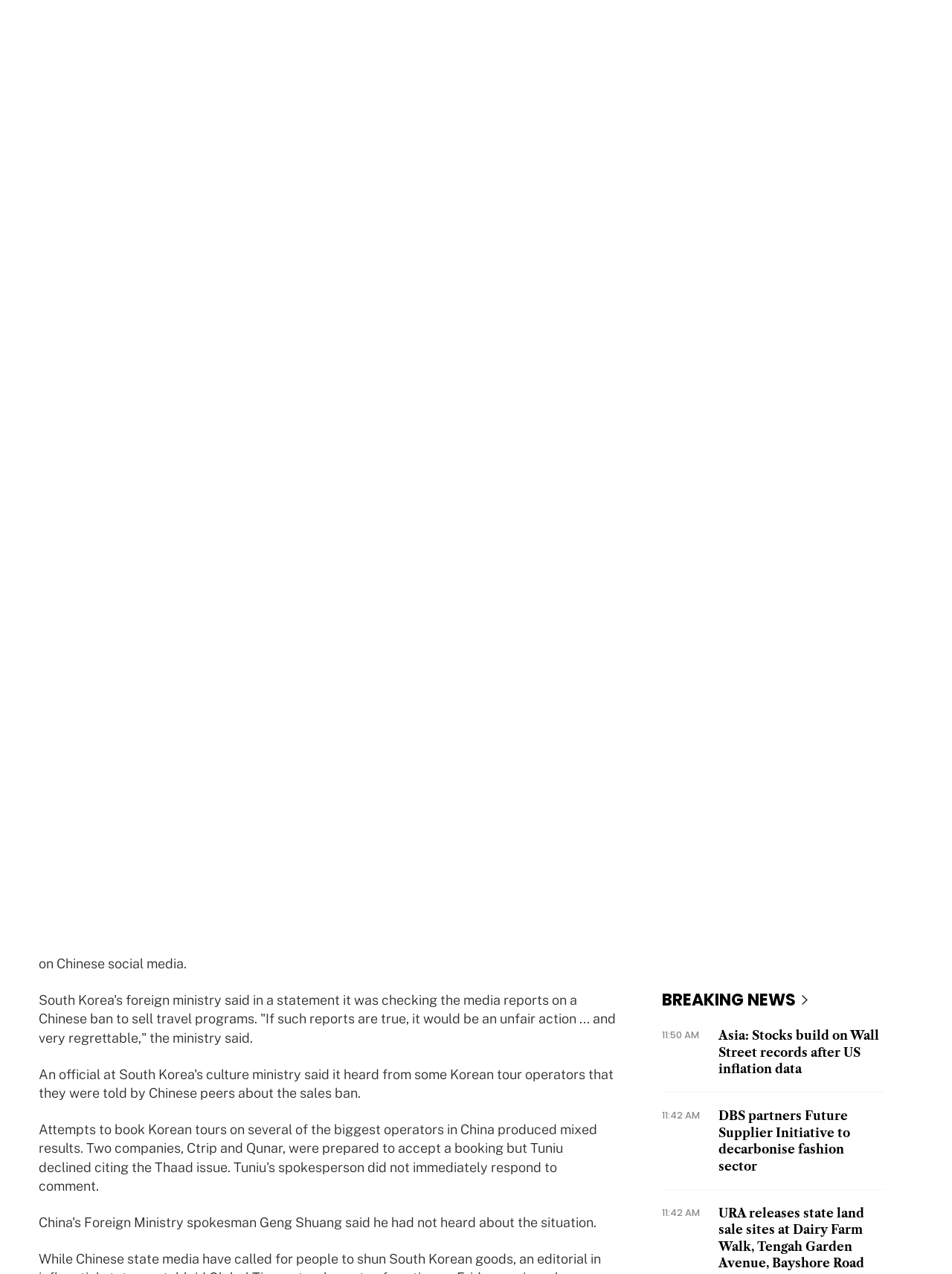Find and provide the bounding box coordinates for the UI element described with: "Login".

[0.839, 0.022, 0.89, 0.044]